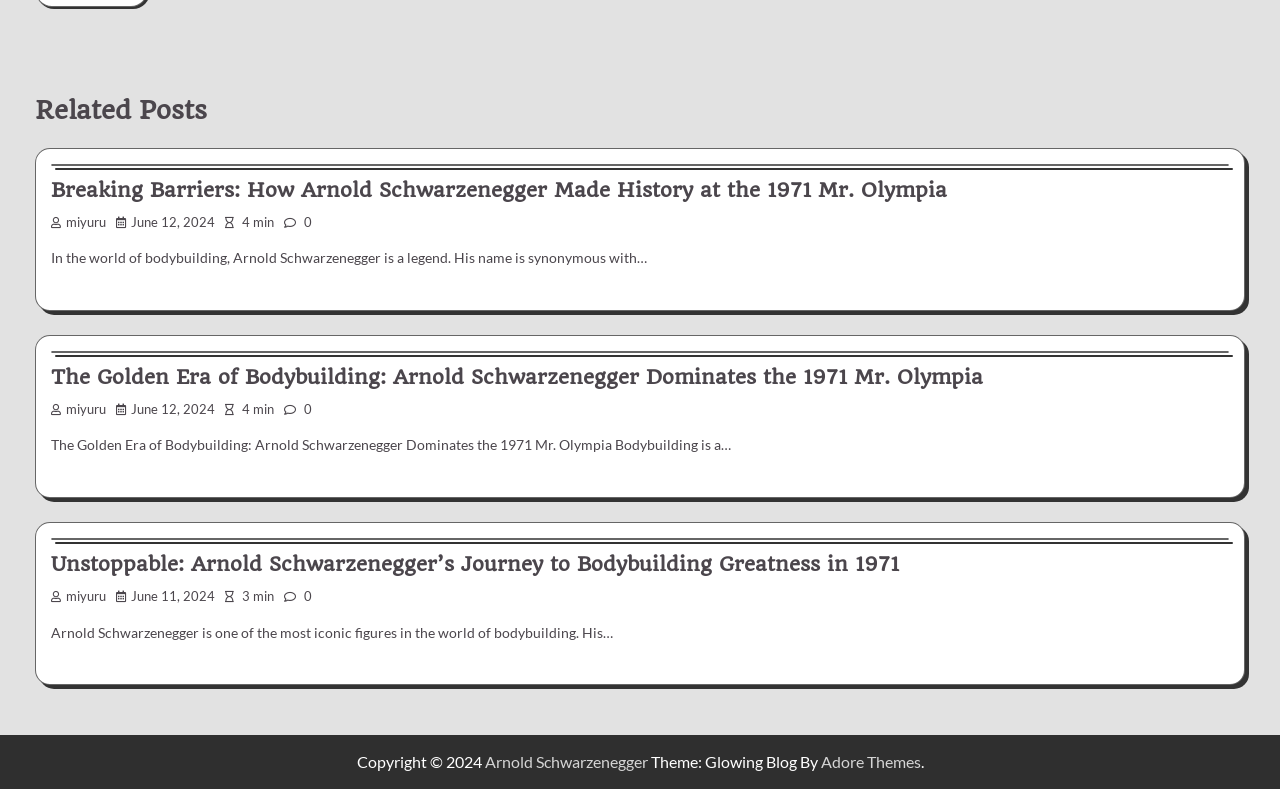Please find and report the bounding box coordinates of the element to click in order to perform the following action: "Click on the 'Unstoppable: Arnold Schwarzenegger’s Journey to Bodybuilding Greatness in 1971' link". The coordinates should be expressed as four float numbers between 0 and 1, in the format [left, top, right, bottom].

[0.04, 0.7, 0.702, 0.73]